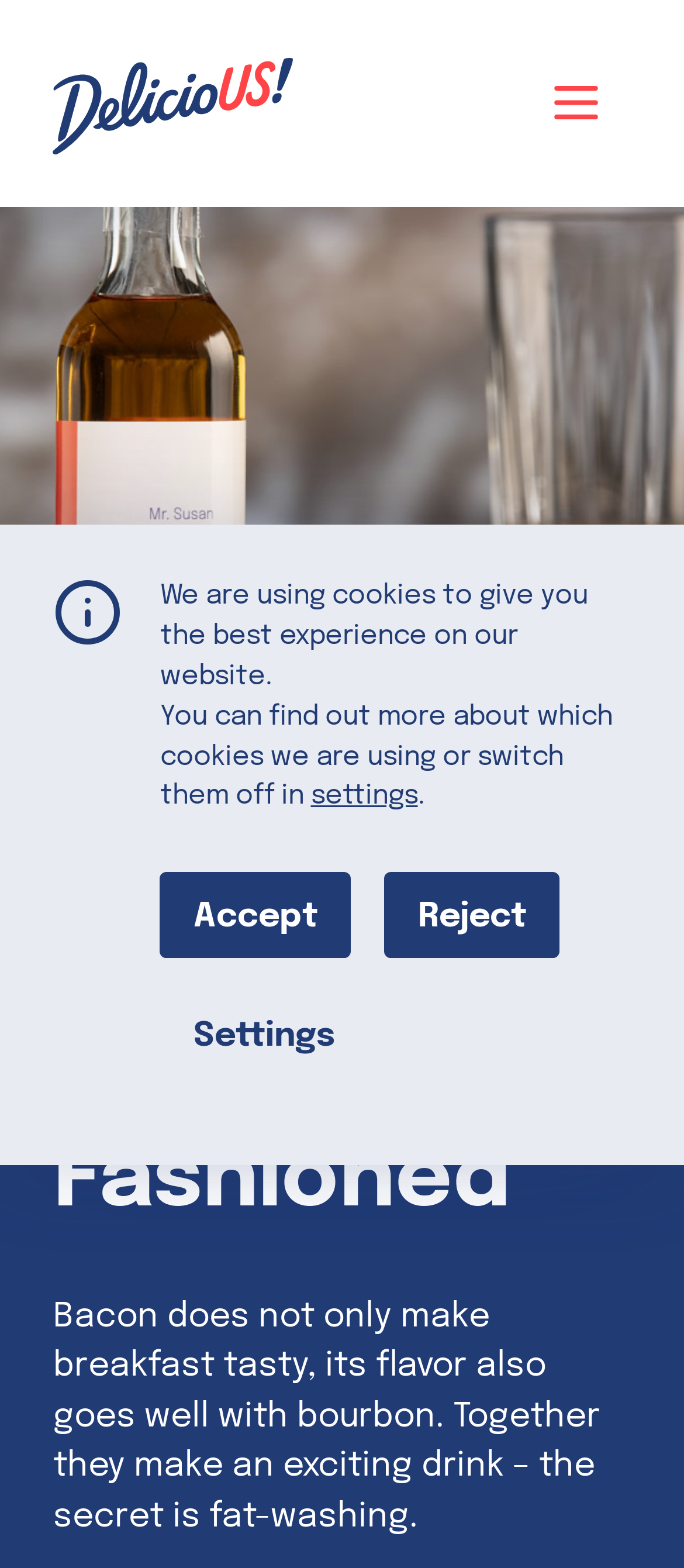How many social media platforms can you share this recipe on?
Answer the question with a detailed and thorough explanation.

I counted the number of social media links on the webpage, which are Facebook, LinkedIn, Twitter, and Pinterest. Therefore, you can share this recipe on 4 social media platforms.